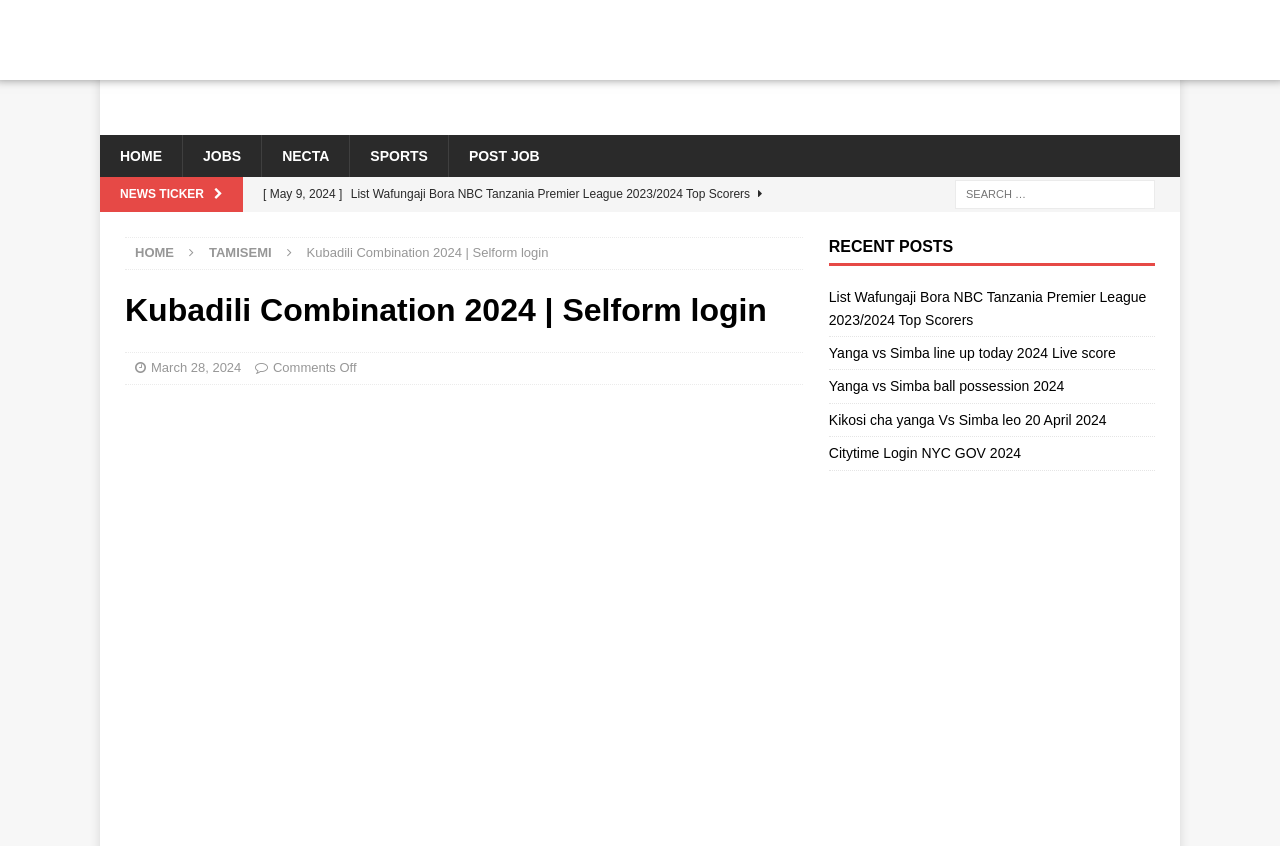What is the purpose of the search box?
Give a detailed and exhaustive answer to the question.

I saw a search box in the top right corner of the webpage with a placeholder text 'Search for:'. This suggests that the purpose of the search box is to allow users to search for specific content on the website.